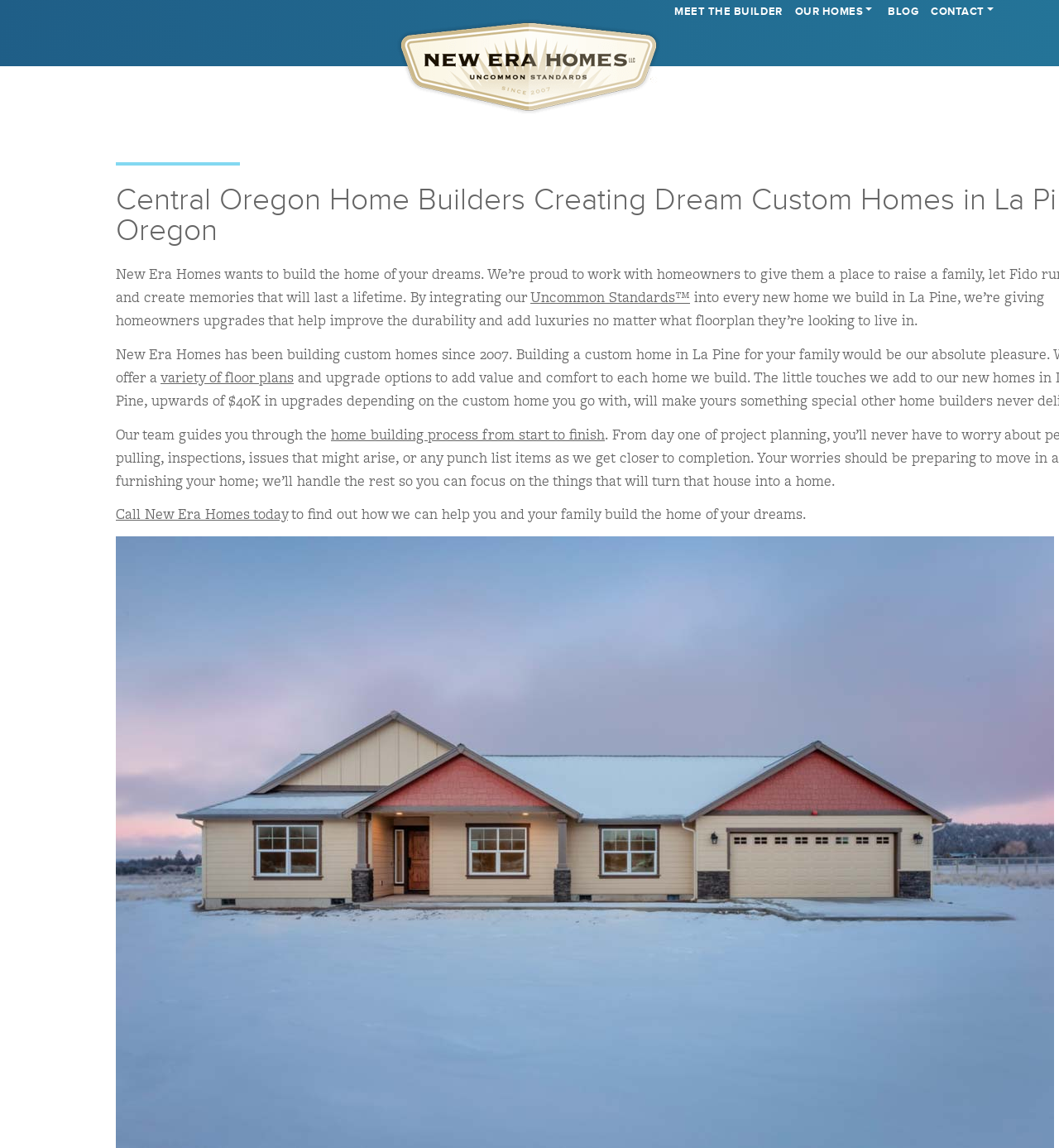Find the bounding box coordinates of the element I should click to carry out the following instruction: "Visit New Era Homes website".

[0.374, 0.014, 0.627, 0.105]